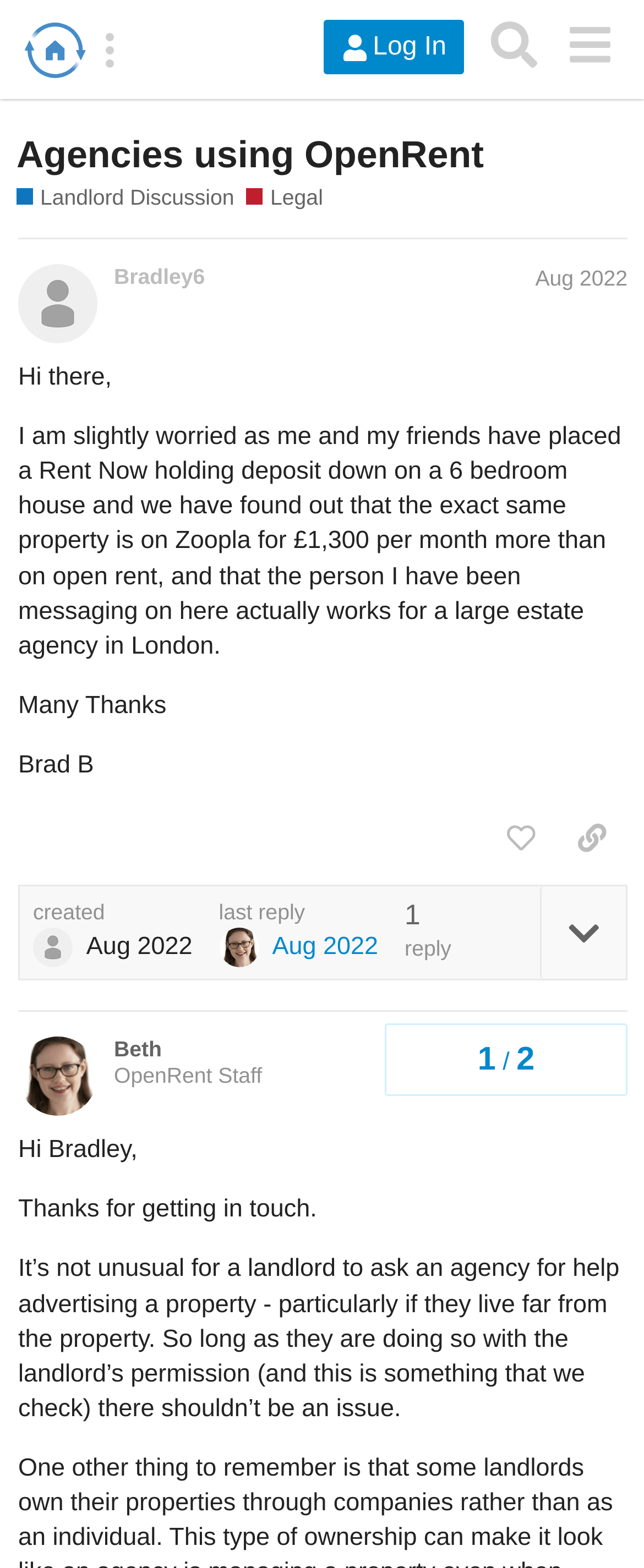Using the element description: "last reply Aug 2022", determine the bounding box coordinates. The coordinates should be in the format [left, top, right, bottom], with values between 0 and 1.

[0.34, 0.573, 0.587, 0.617]